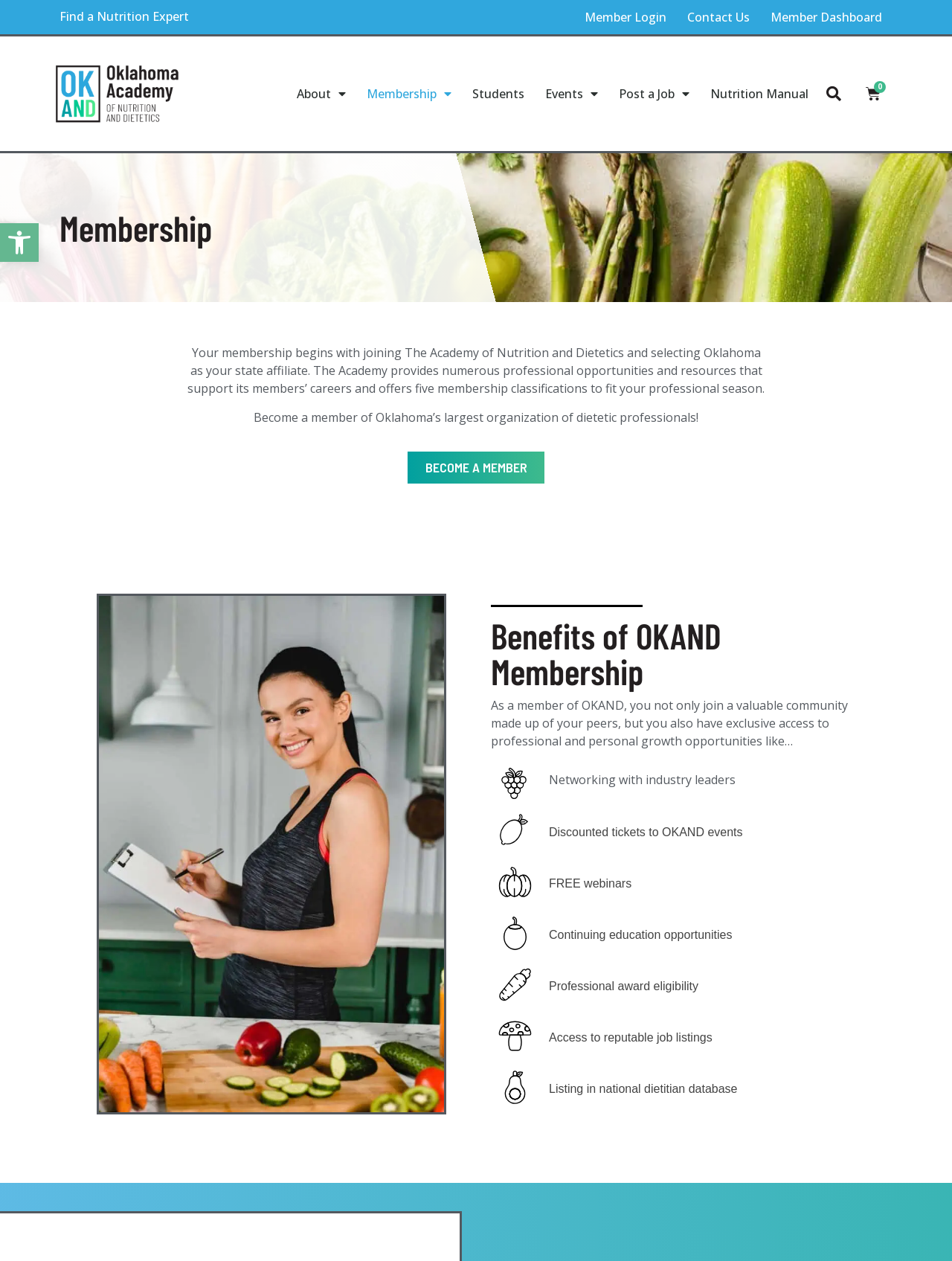Please identify the coordinates of the bounding box for the clickable region that will accomplish this instruction: "Search for something".

[0.86, 0.063, 0.89, 0.086]